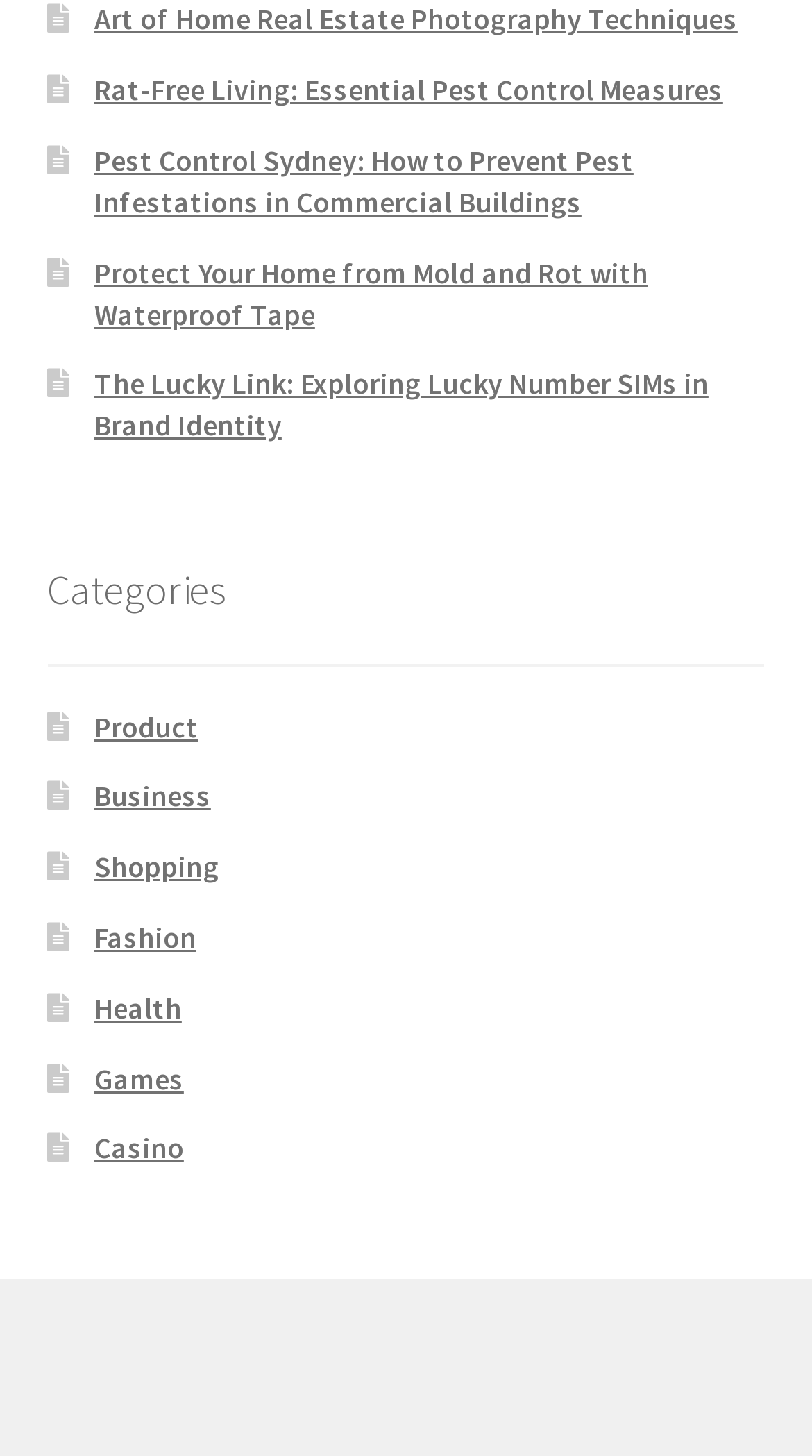Find the bounding box coordinates of the area that needs to be clicked in order to achieve the following instruction: "click on Art of Home Real Estate Photography Techniques". The coordinates should be specified as four float numbers between 0 and 1, i.e., [left, top, right, bottom].

[0.116, 0.001, 0.908, 0.026]